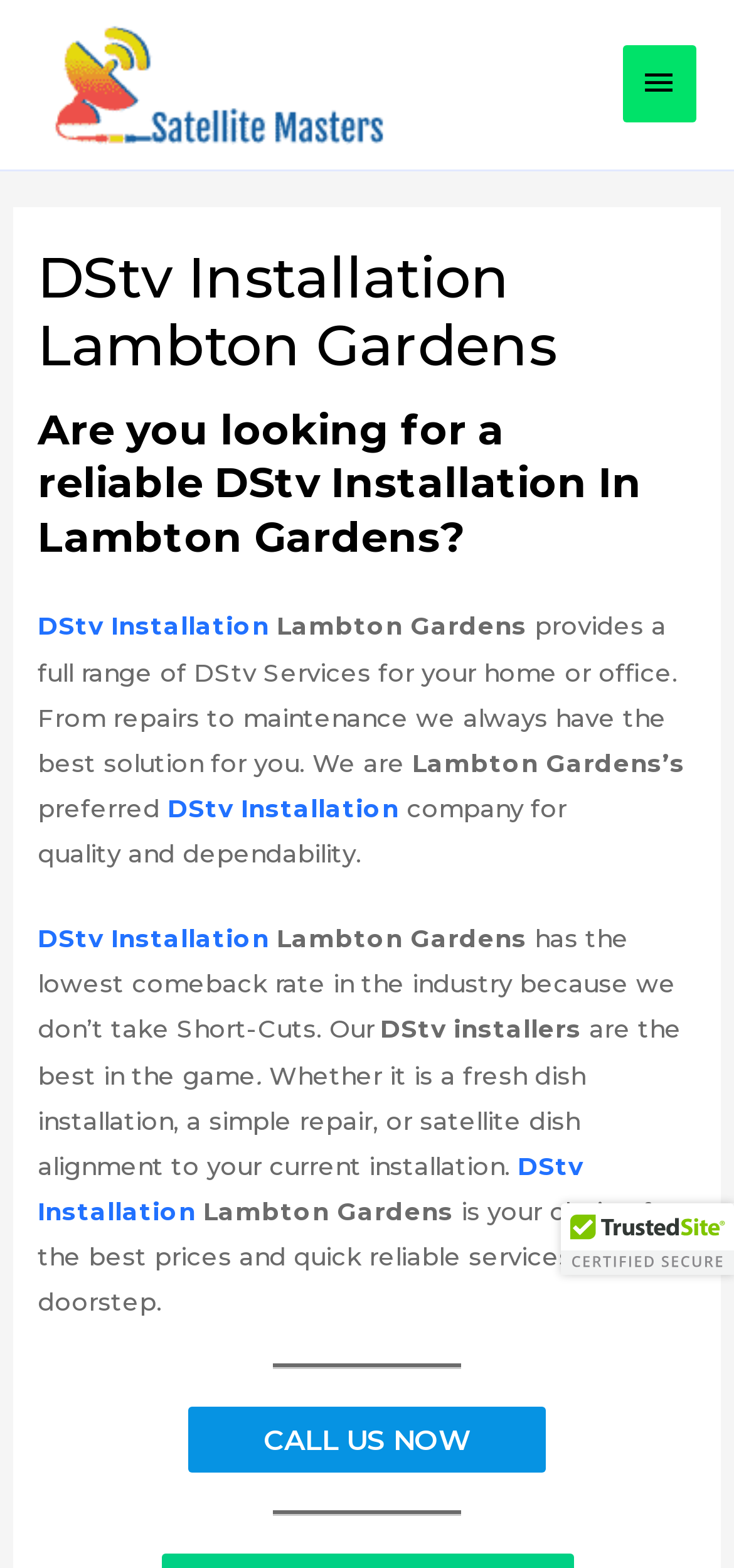What is the certification of the company?
Provide a detailed answer to the question, using the image to inform your response.

The company has a certification called TrustedSite Certified, which is indicated by the button element at the bottom of the webpage with the text 'TrustedSite Certified'.